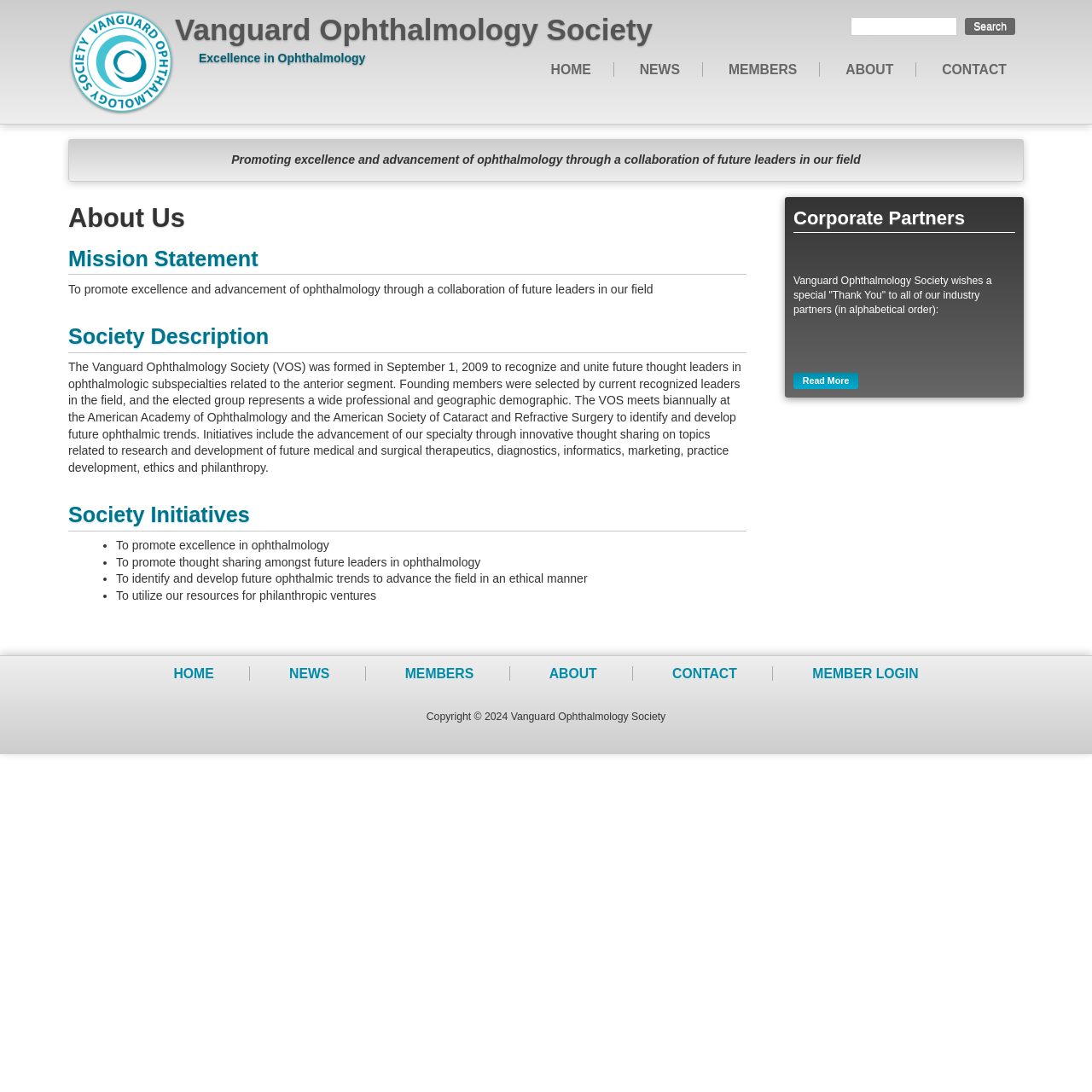Please provide a short answer using a single word or phrase for the question:
What is the name of the society?

Vanguard Ophthalmology Society